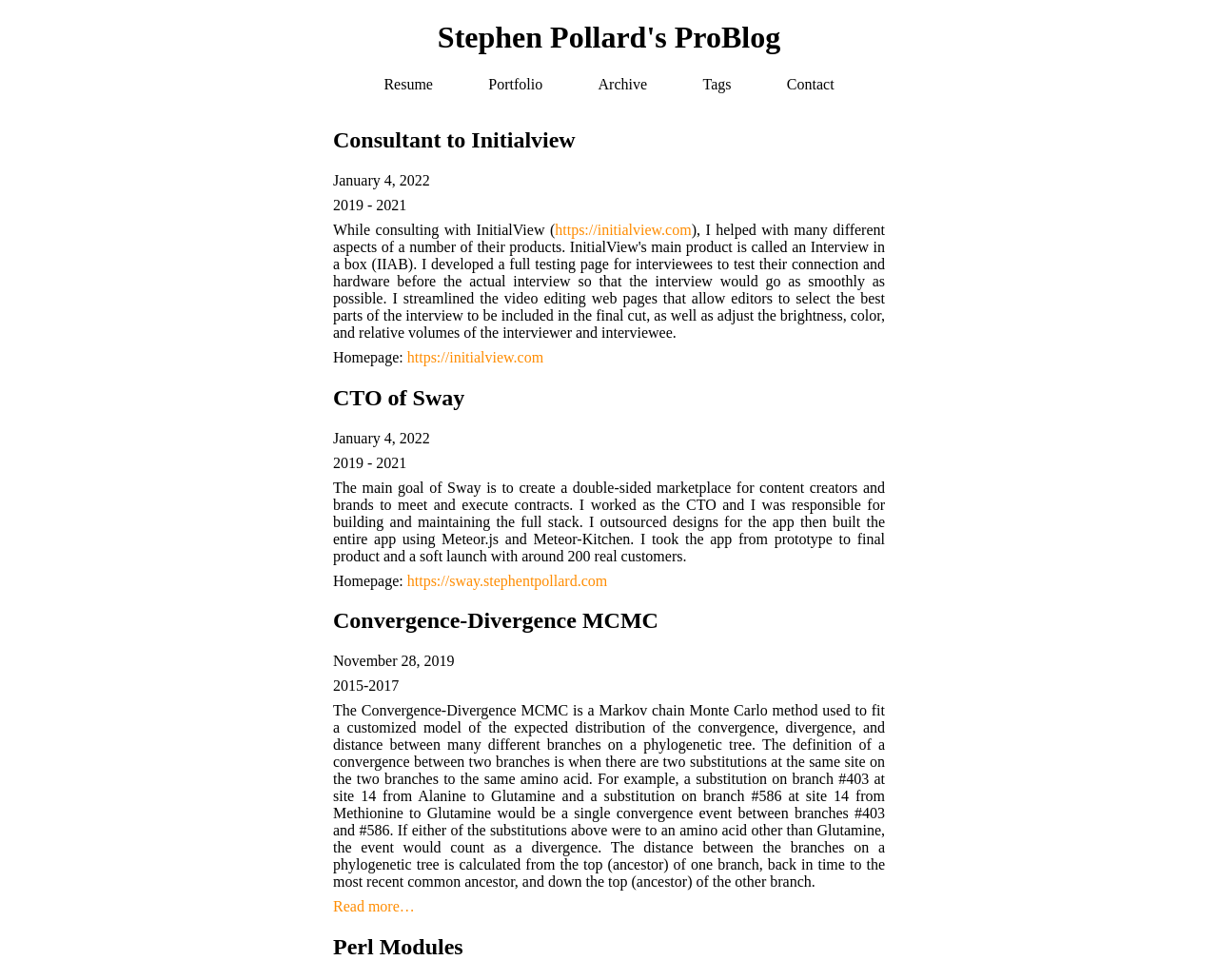Can you find and provide the main heading text of this webpage?

Stephen Pollard's ProBlog